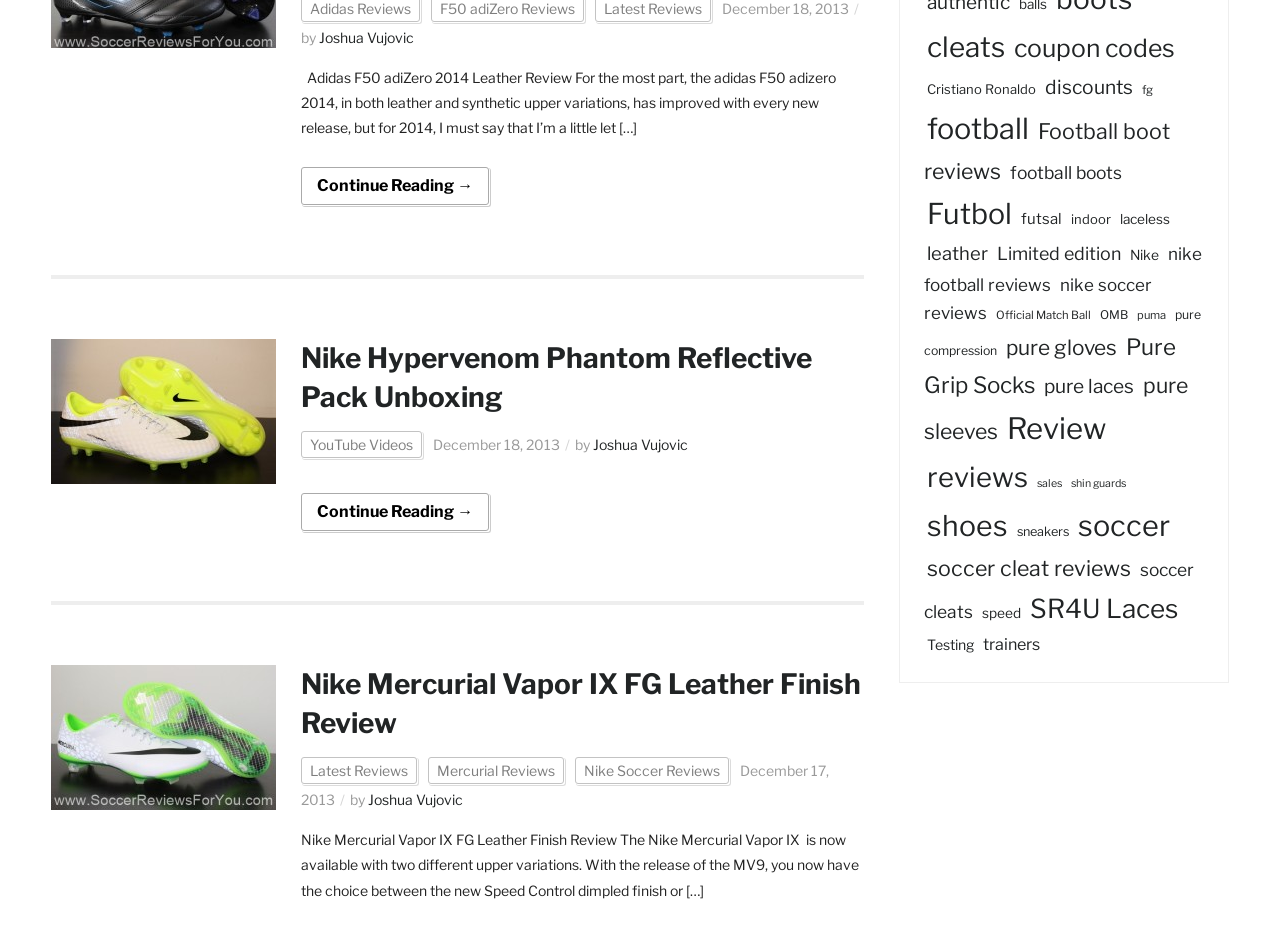Who is the author of the second article?
Can you offer a detailed and complete answer to this question?

I found the author by looking at the second article on the webpage, which has a 'by' label followed by the name 'Joshua Vujovic'.